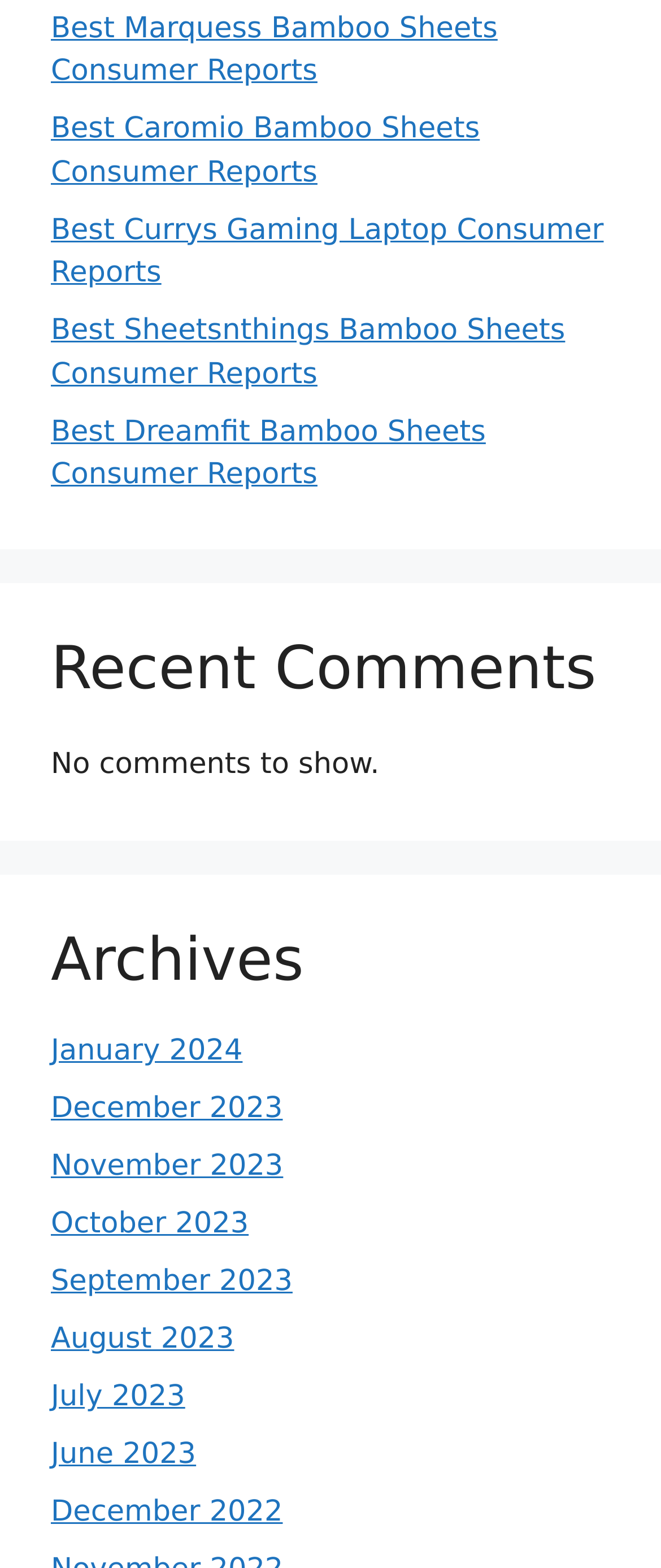Are there any comments shown on the webpage?
Please provide a single word or phrase as your answer based on the image.

No